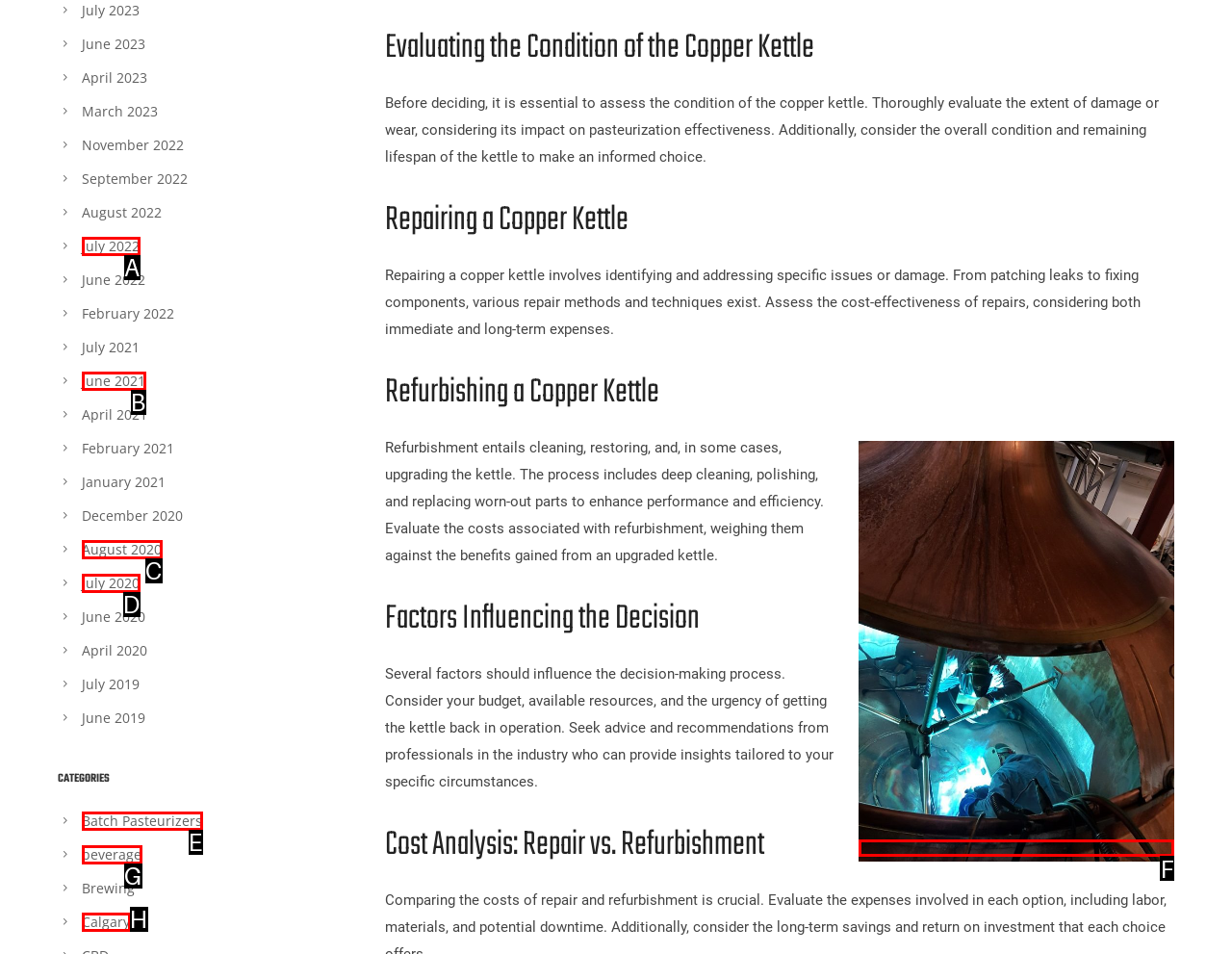Which letter corresponds to the correct option to complete the task: Click on the 'Refurbishing a Copper Kettle' link?
Answer with the letter of the chosen UI element.

F